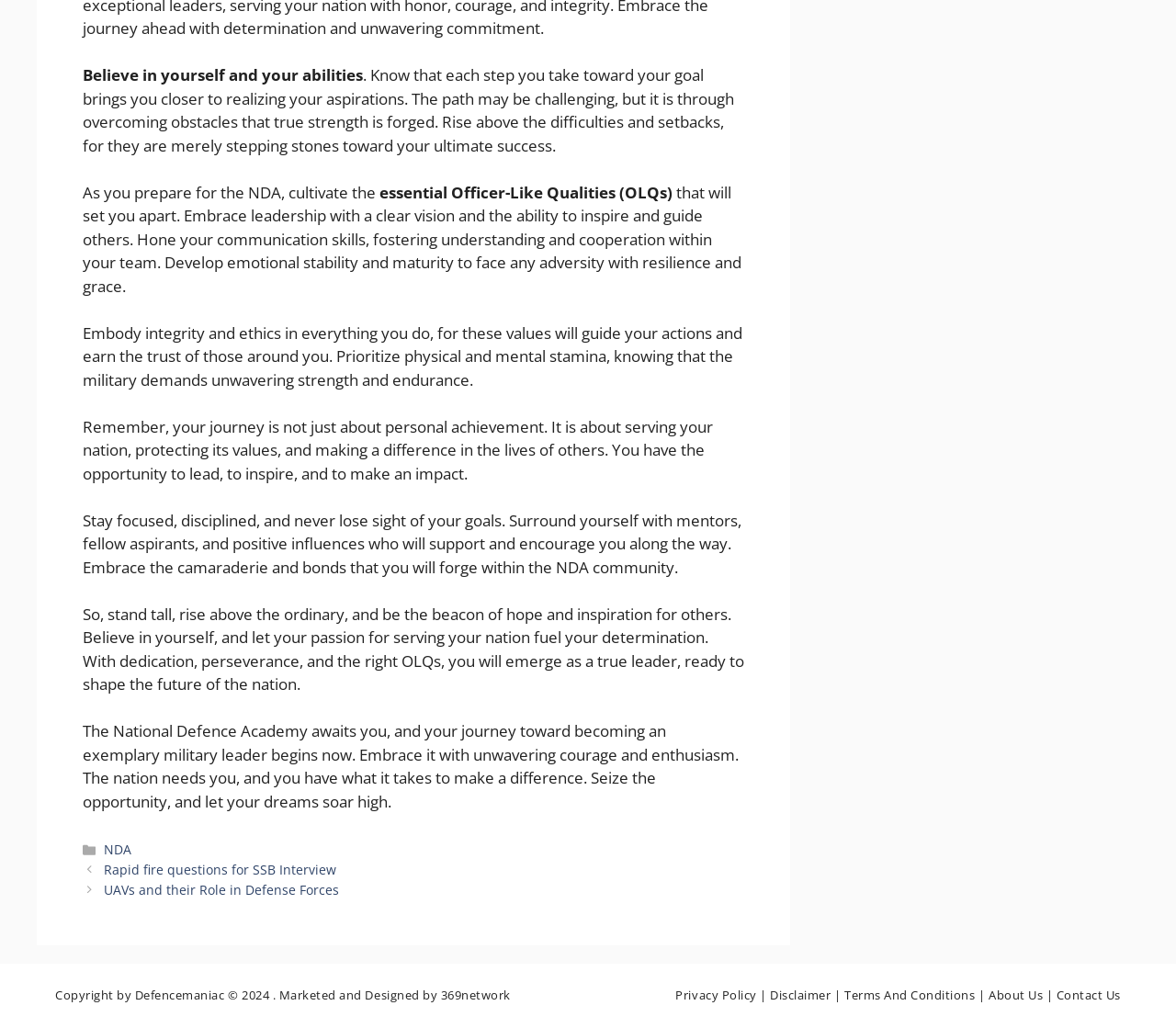What is the main theme of this webpage?
Provide an in-depth and detailed explanation in response to the question.

The webpage appears to be focused on motivating and guiding individuals who are preparing for the National Defence Academy (NDA) exam. The text on the page emphasizes the importance of developing Officer-Like Qualities (OLQs) and provides encouragement to pursue a career in the military.